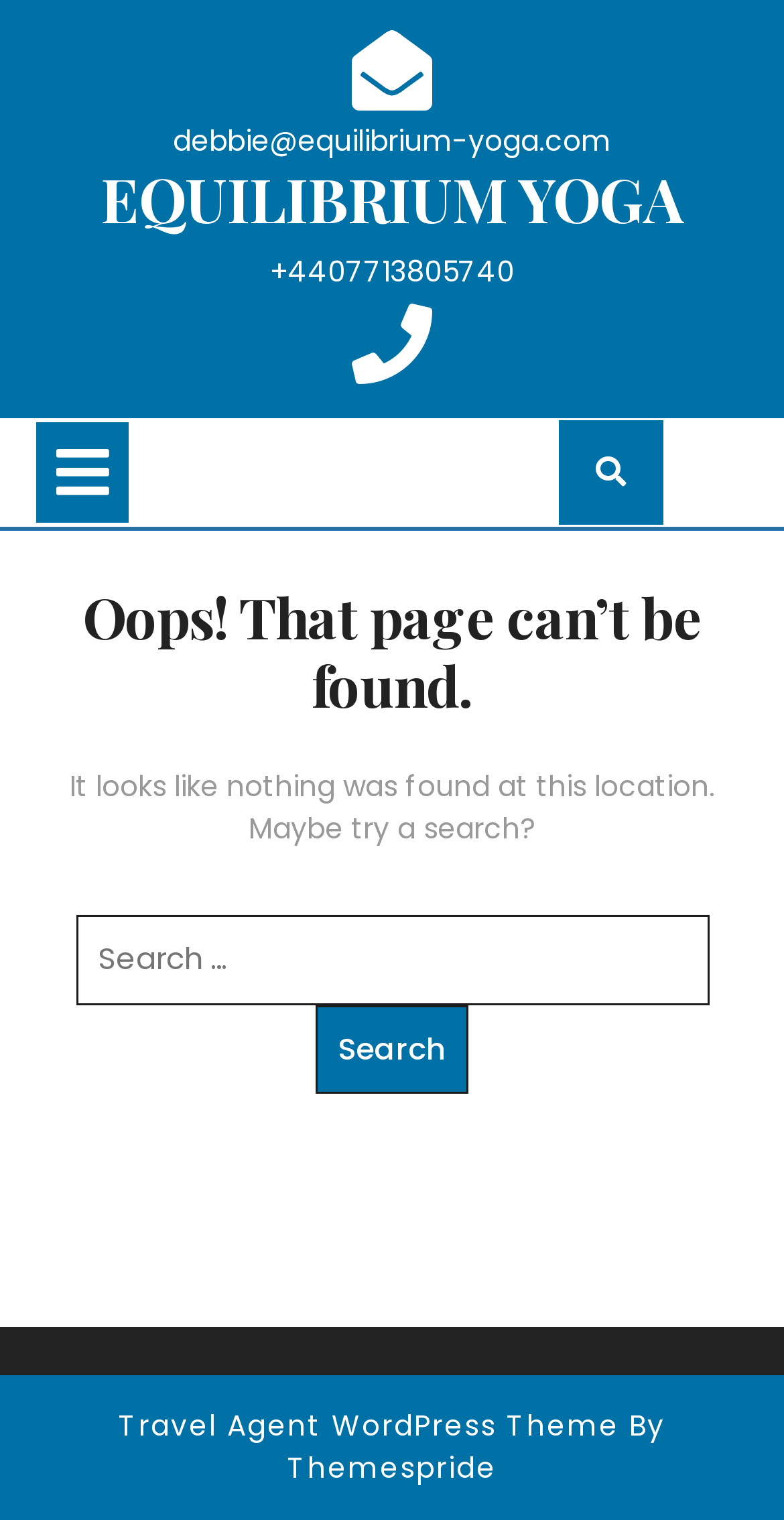What is the error message displayed on the webpage?
Look at the image and provide a short answer using one word or a phrase.

Oops! That page can’t be found.